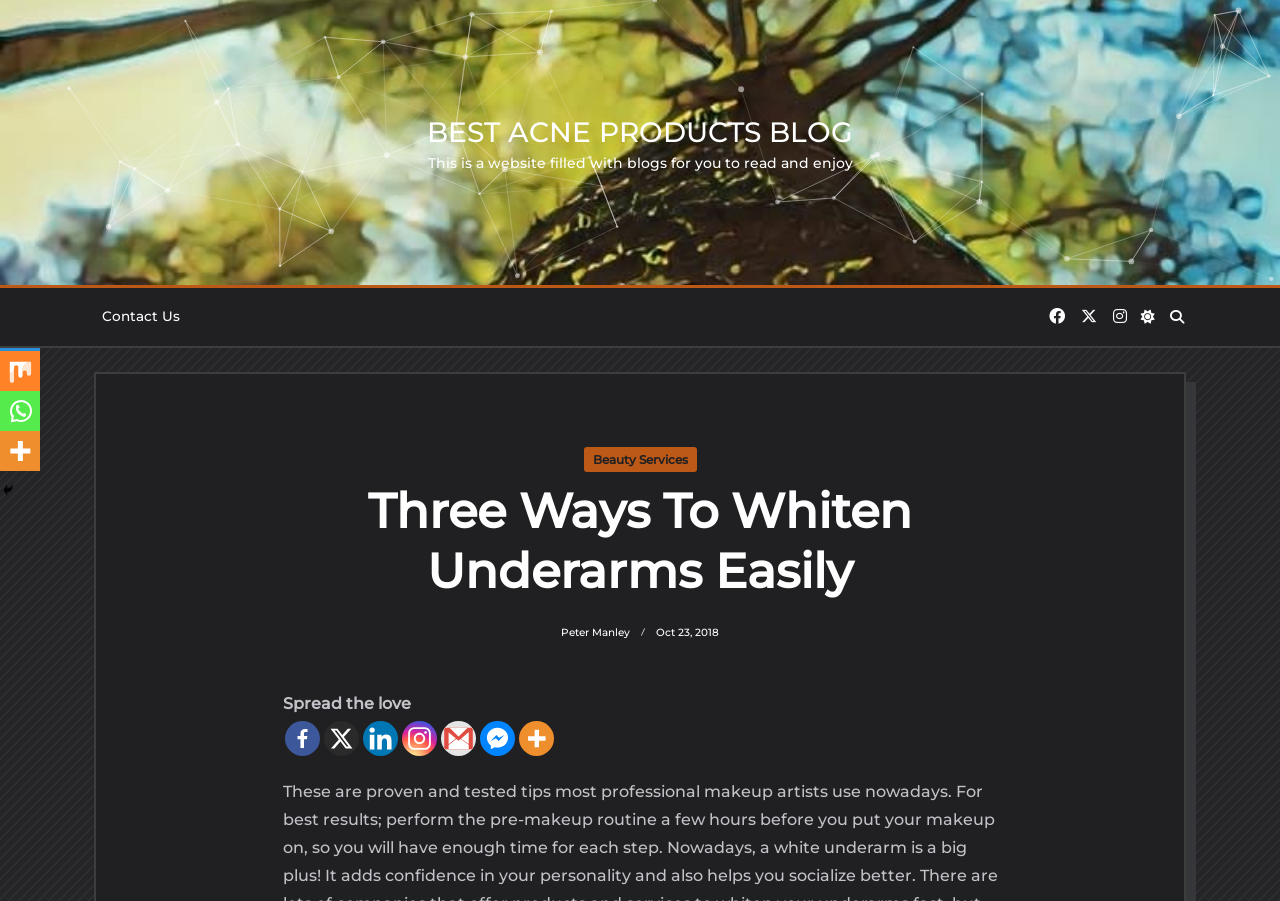Please find the bounding box coordinates of the clickable region needed to complete the following instruction: "Click on the 'Beauty Services' link". The bounding box coordinates must consist of four float numbers between 0 and 1, i.e., [left, top, right, bottom].

[0.456, 0.496, 0.544, 0.524]